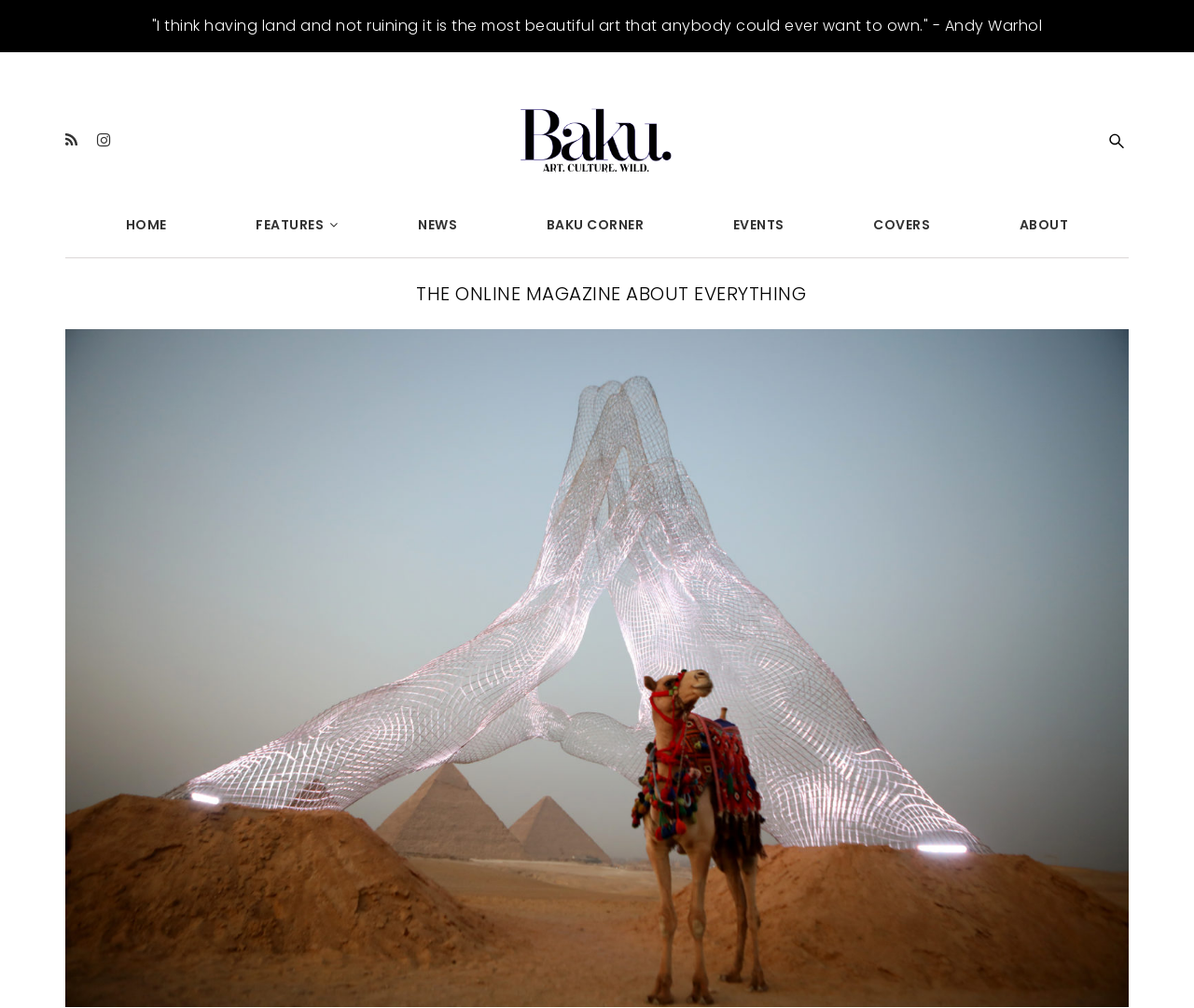What is the name of the online magazine?
We need a detailed and meticulous answer to the question.

The name of the online magazine can be found in the top-left corner of the webpage, where it is written in bold font as 'Baku Magazine'.